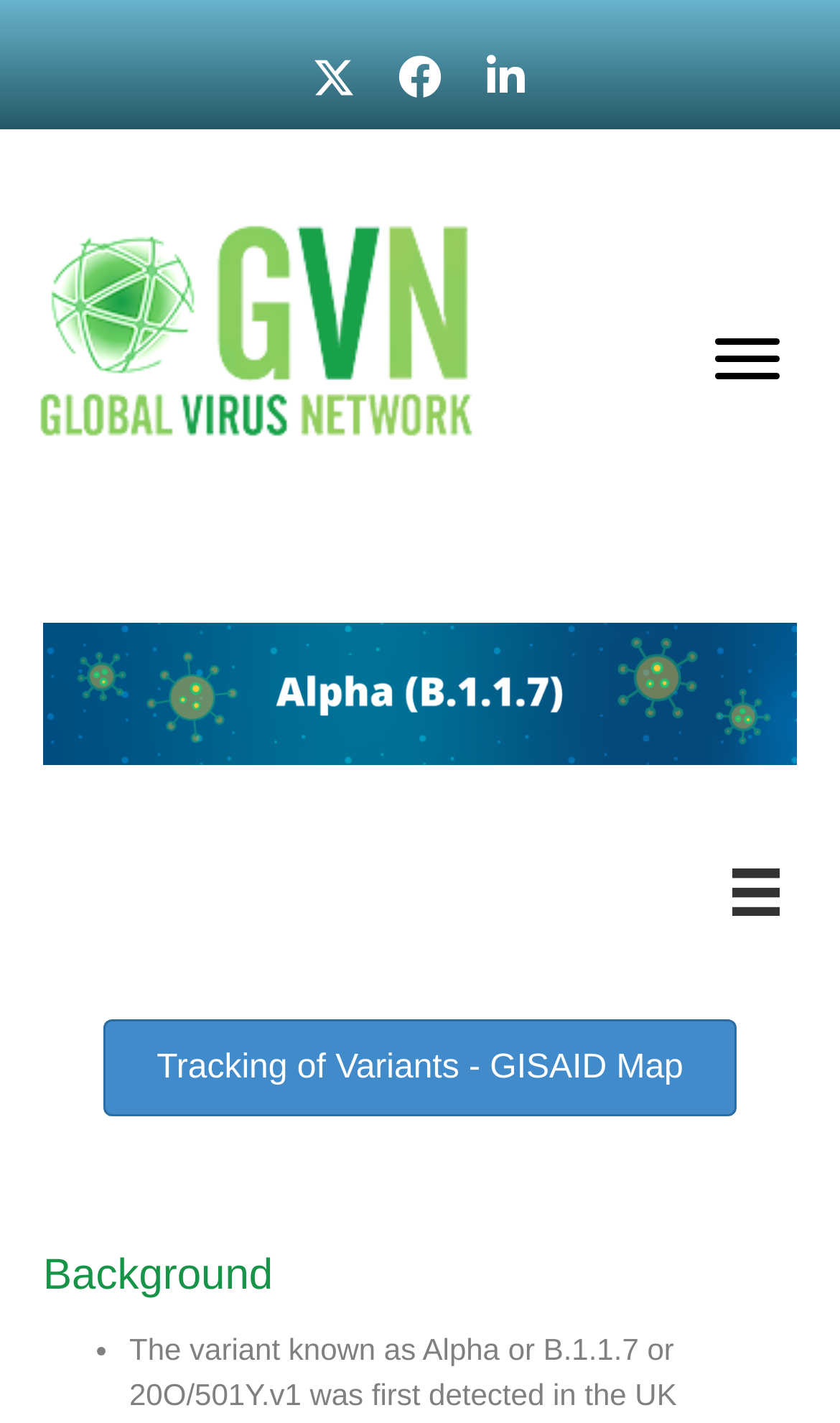Predict the bounding box for the UI component with the following description: "aria-label="X (Twitter)" title="X (Twitter)"".

[0.359, 0.032, 0.436, 0.077]